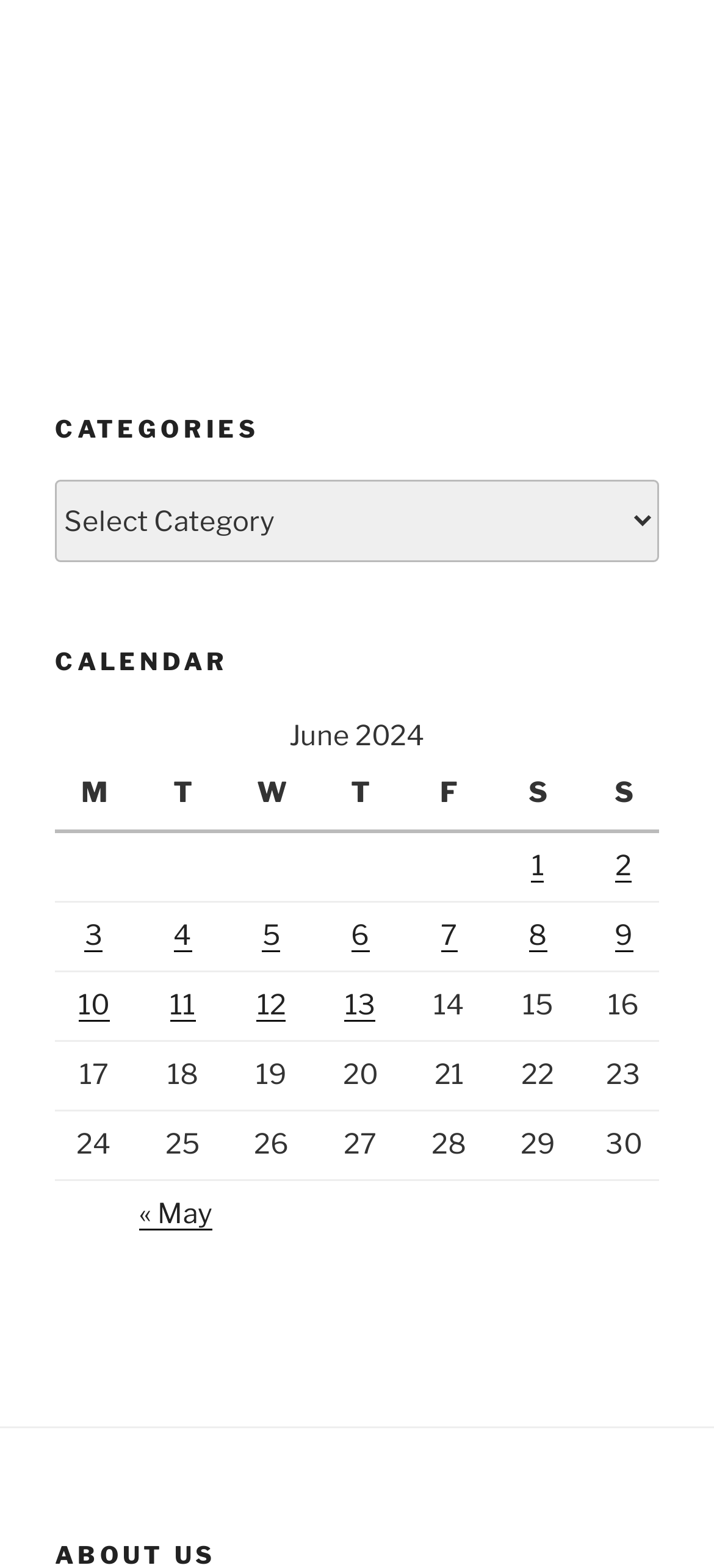Please identify the bounding box coordinates of the clickable region that I should interact with to perform the following instruction: "View posts published on June 1, 2024". The coordinates should be expressed as four float numbers between 0 and 1, i.e., [left, top, right, bottom].

[0.744, 0.542, 0.762, 0.563]